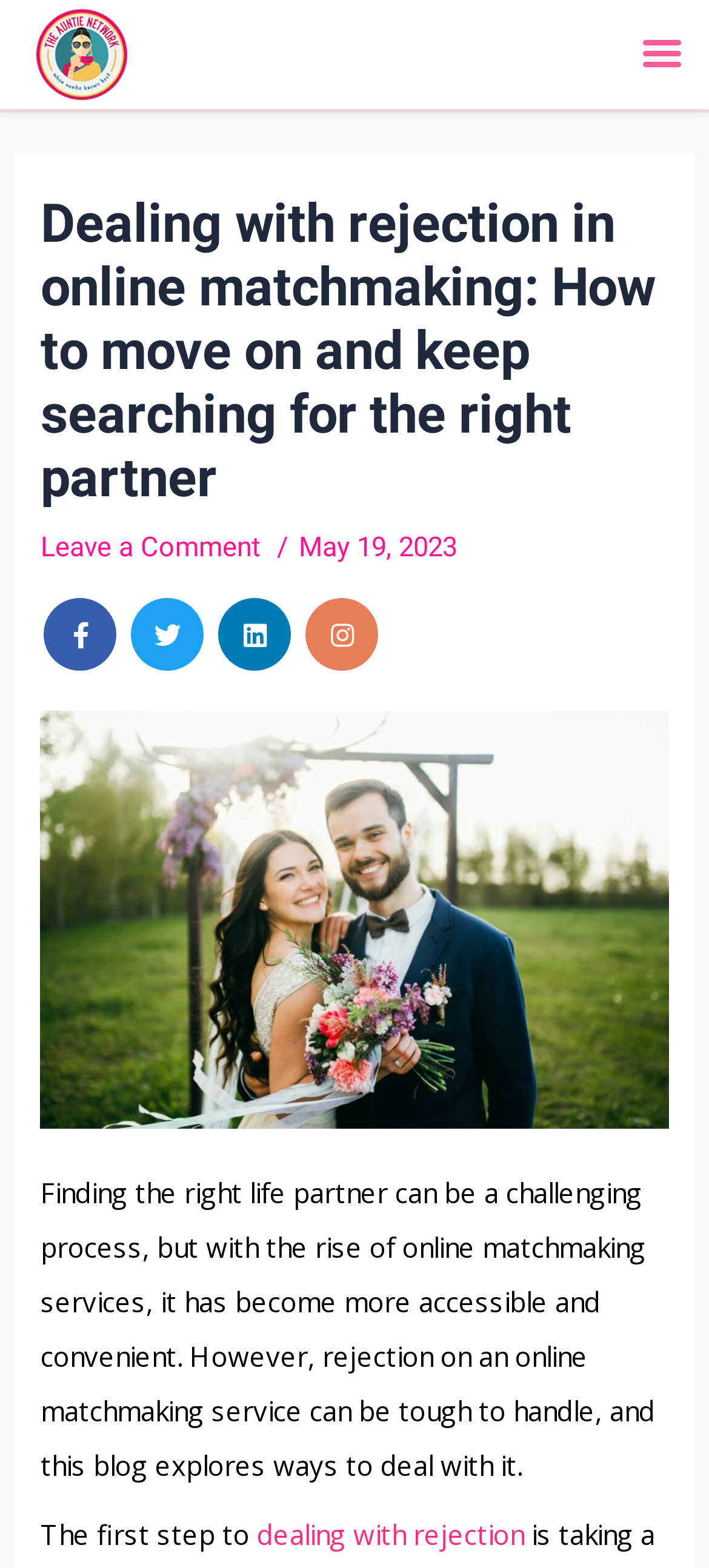Provide a thorough and detailed response to the question by examining the image: 
How many social media links are present?

I counted the number of link elements with icons (uf39e, uf099, uf08c, uf16d) located below the header and above the main content of the article. These icons are commonly used to represent social media platforms.